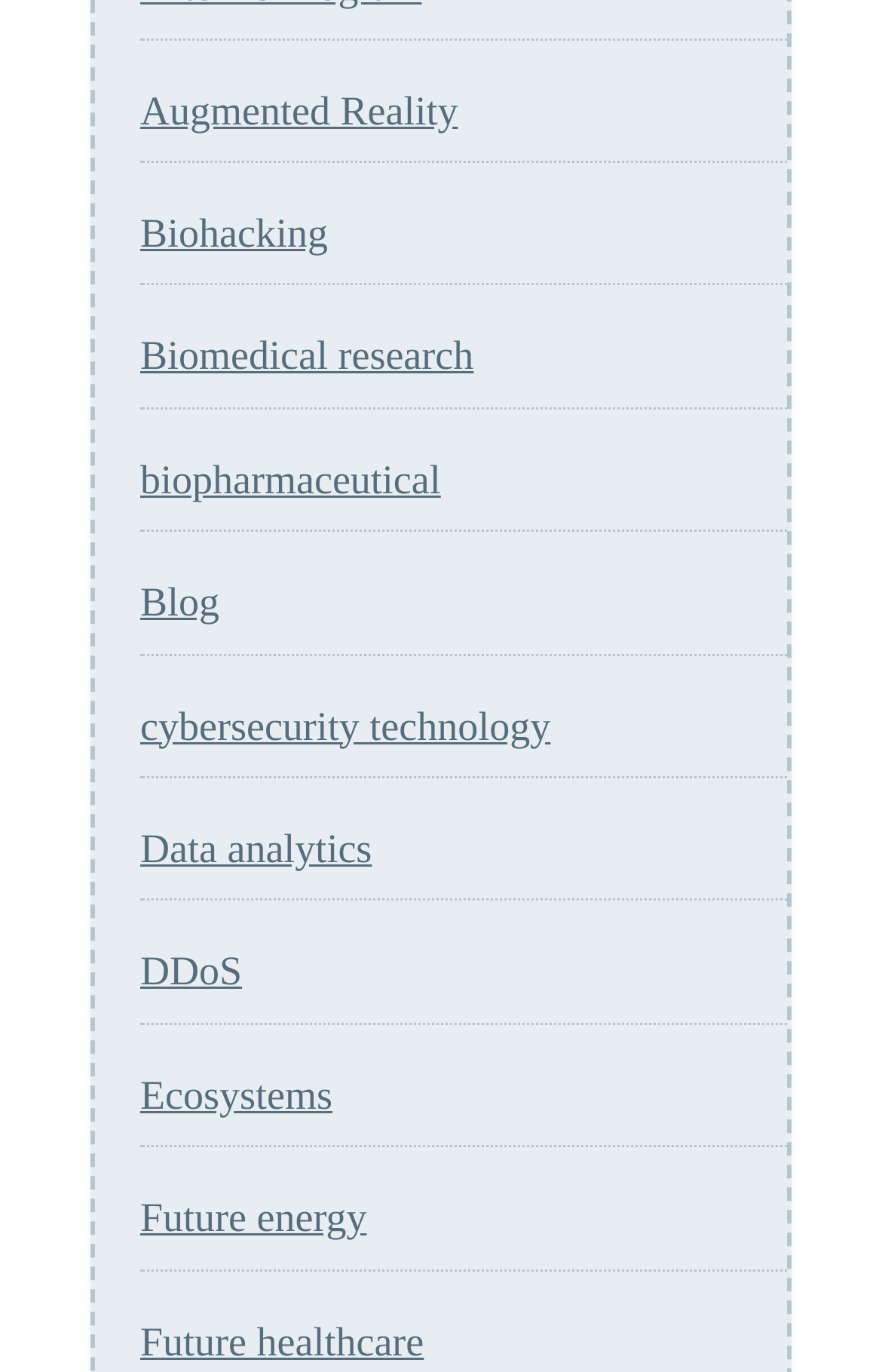Please identify the bounding box coordinates of the clickable area that will allow you to execute the instruction: "Visit the Blog".

[0.159, 0.423, 0.249, 0.456]